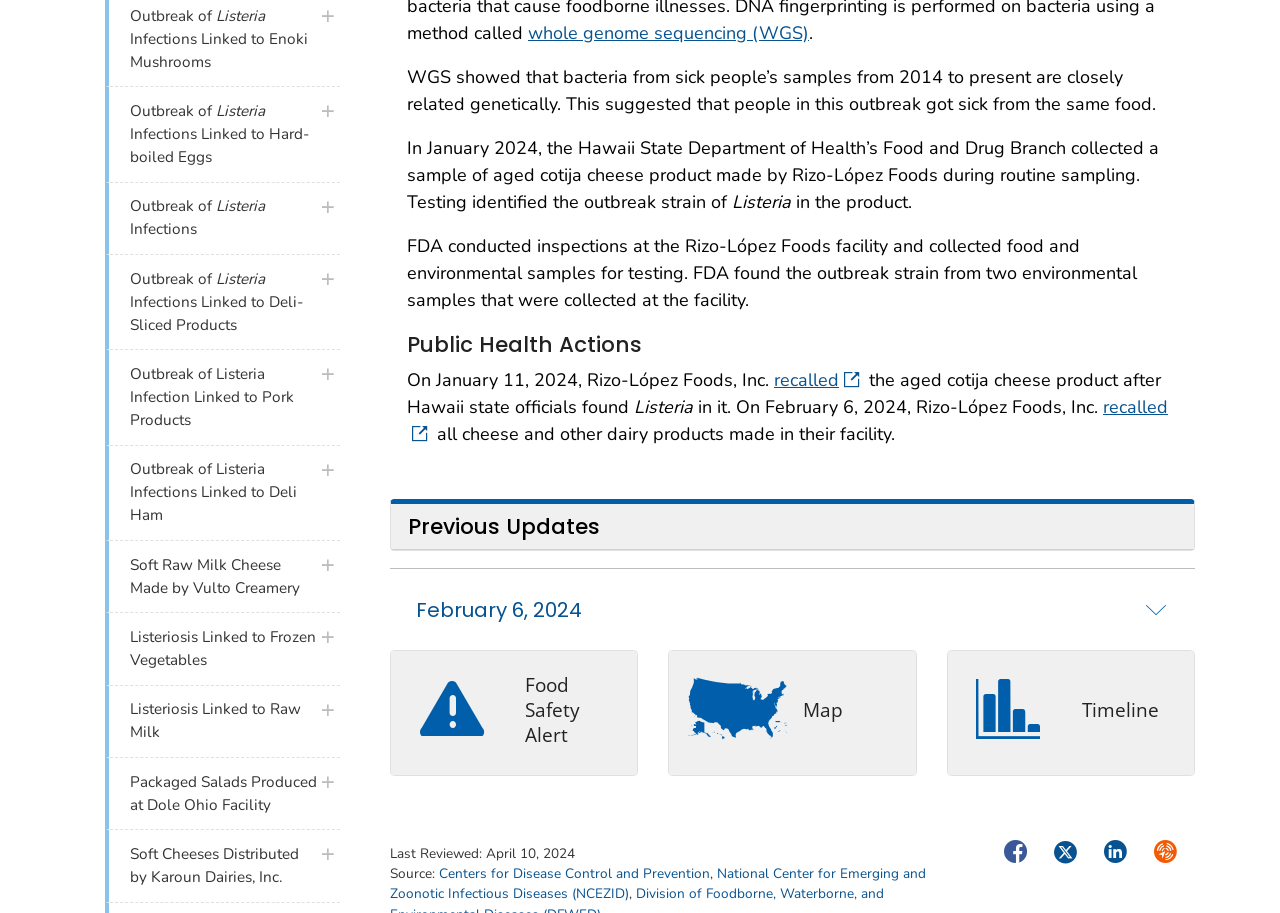Use a single word or phrase to answer the question: What type of products are linked to Listeria infections?

Dairy products